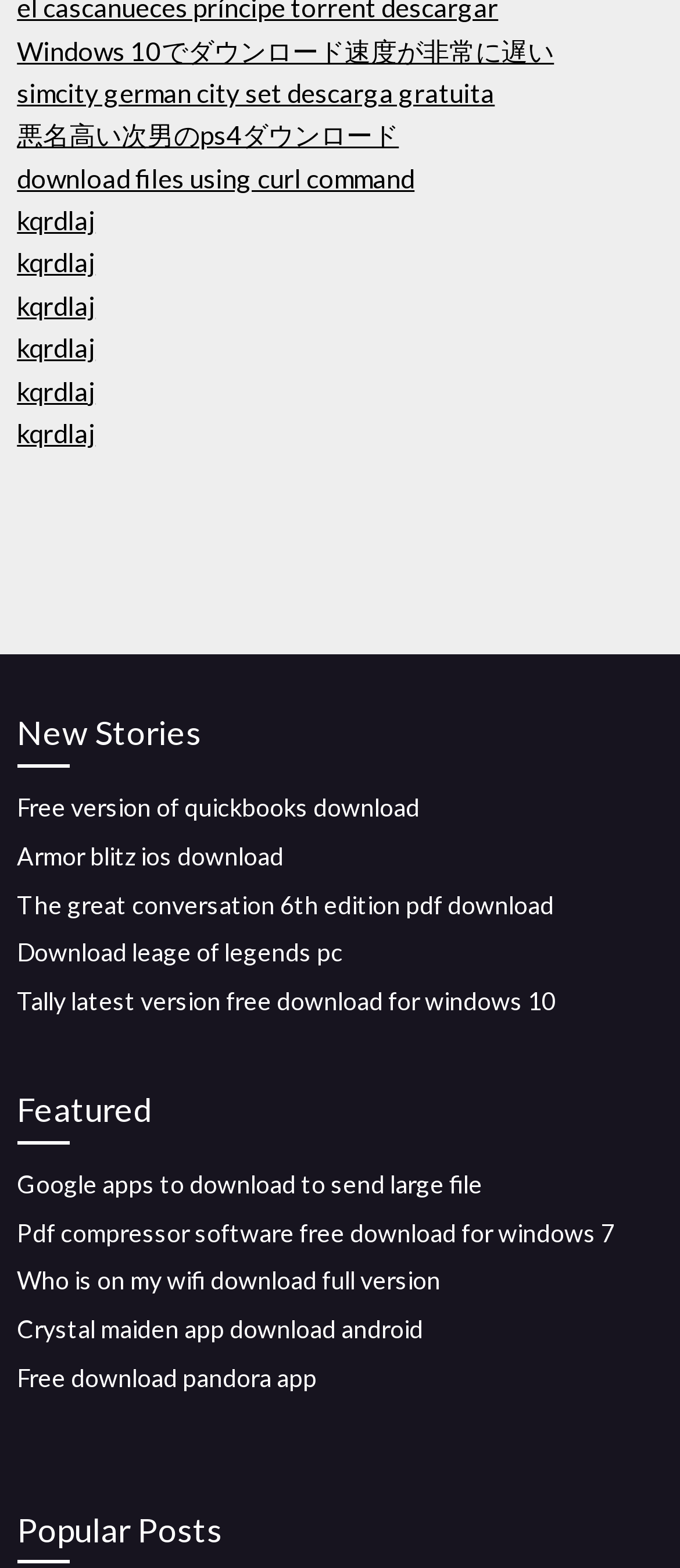Identify the coordinates of the bounding box for the element that must be clicked to accomplish the instruction: "Click on the link to download SimCity German City Set".

[0.025, 0.049, 0.728, 0.069]